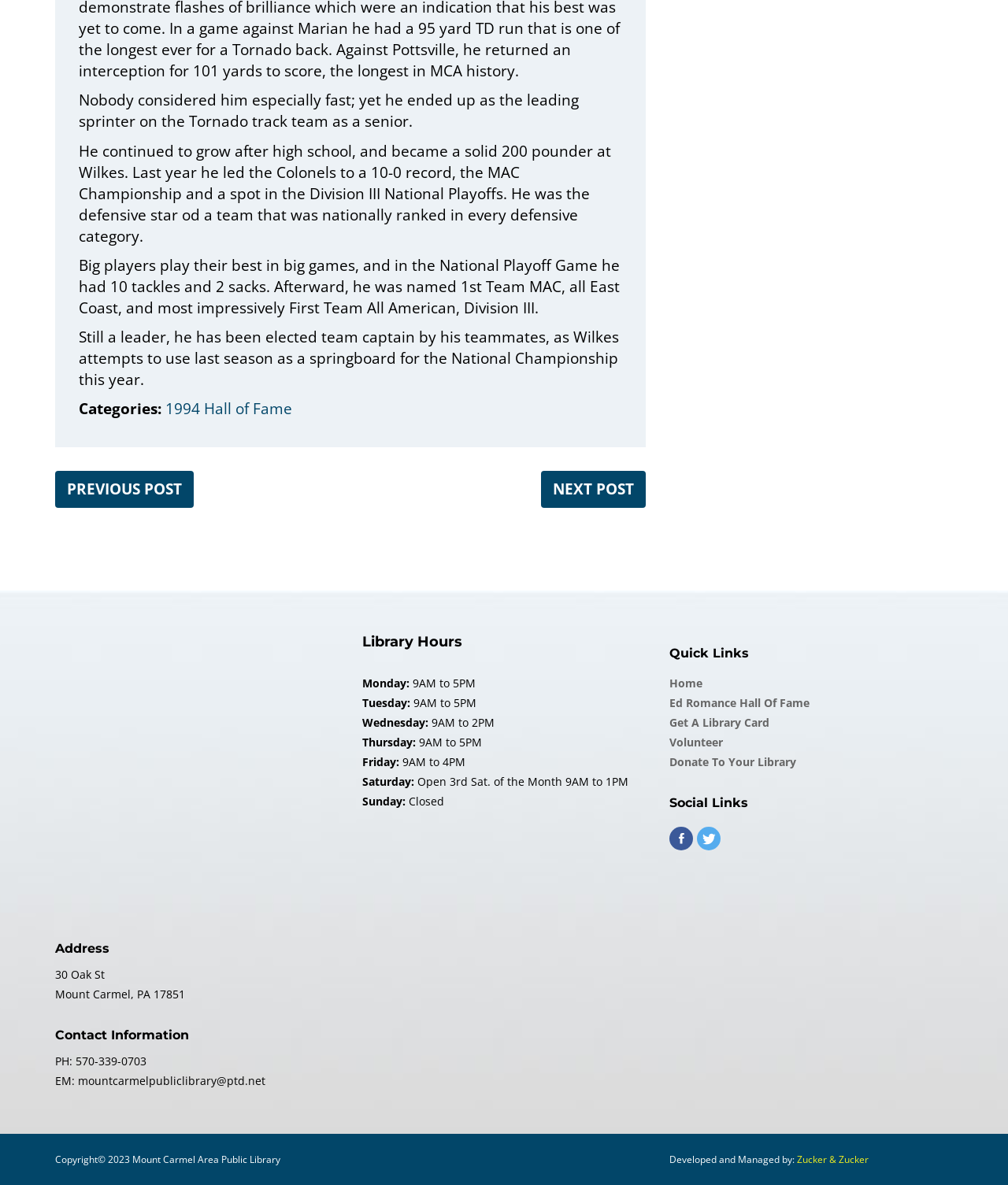Please determine the bounding box coordinates of the area that needs to be clicked to complete this task: 'Go to the 'CONTACT' page'. The coordinates must be four float numbers between 0 and 1, formatted as [left, top, right, bottom].

None